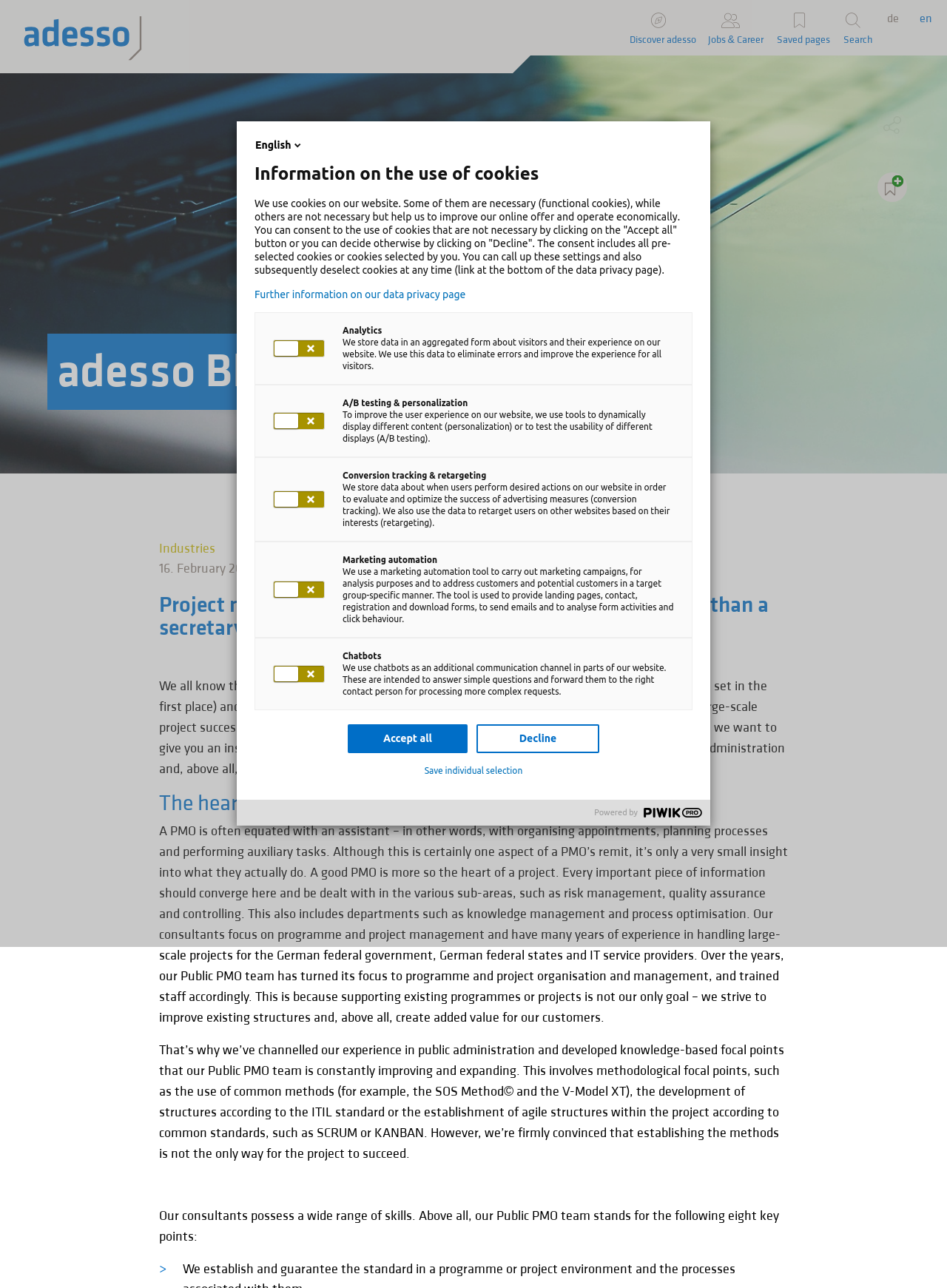Determine the bounding box coordinates of the UI element that matches the following description: "Oslo". The coordinates should be four float numbers between 0 and 1 in the format [left, top, right, bottom].

None